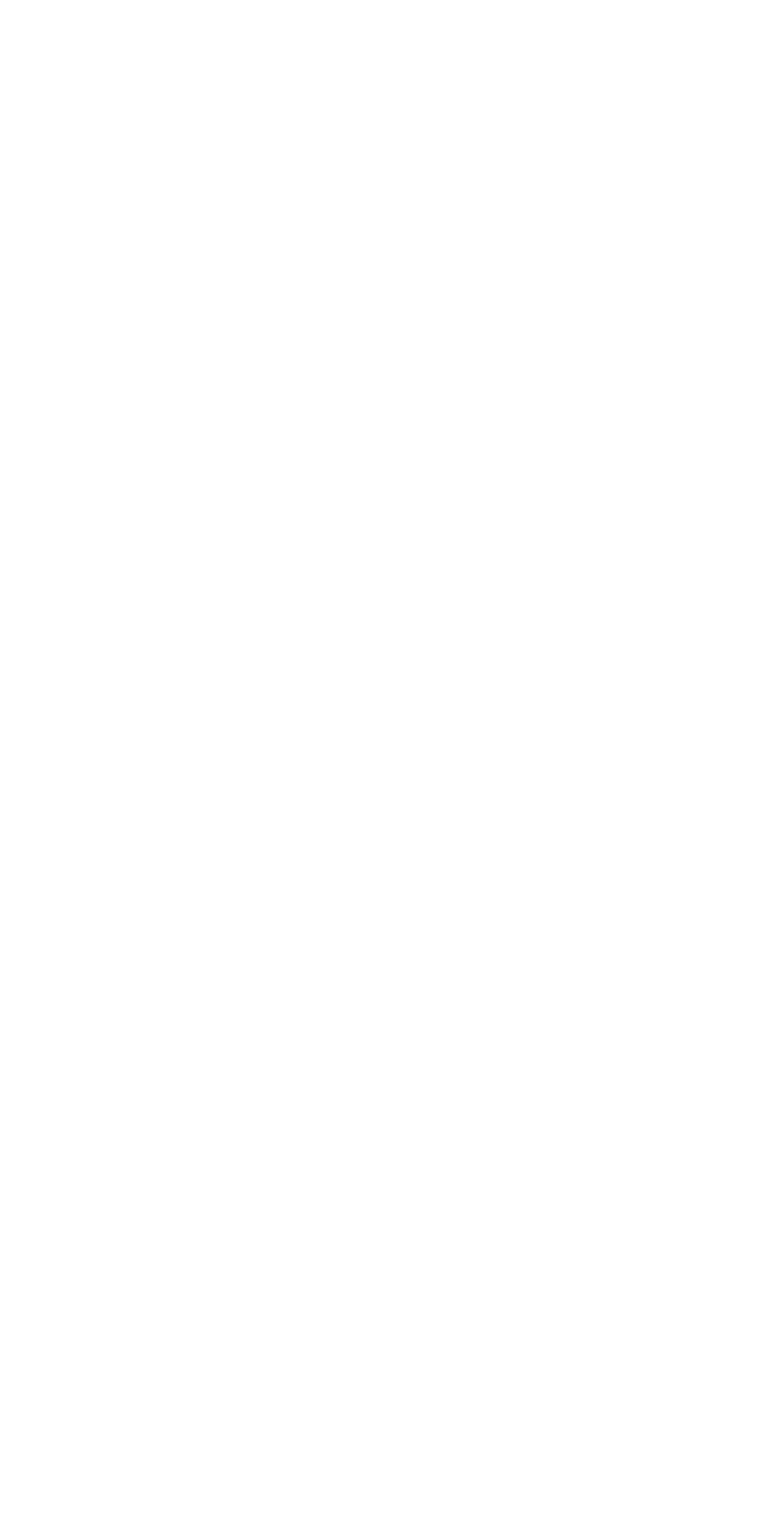Predict the bounding box coordinates of the UI element that matches this description: "Support on ActBlue". The coordinates should be in the format [left, top, right, bottom] with each value between 0 and 1.

[0.508, 0.474, 0.945, 0.561]